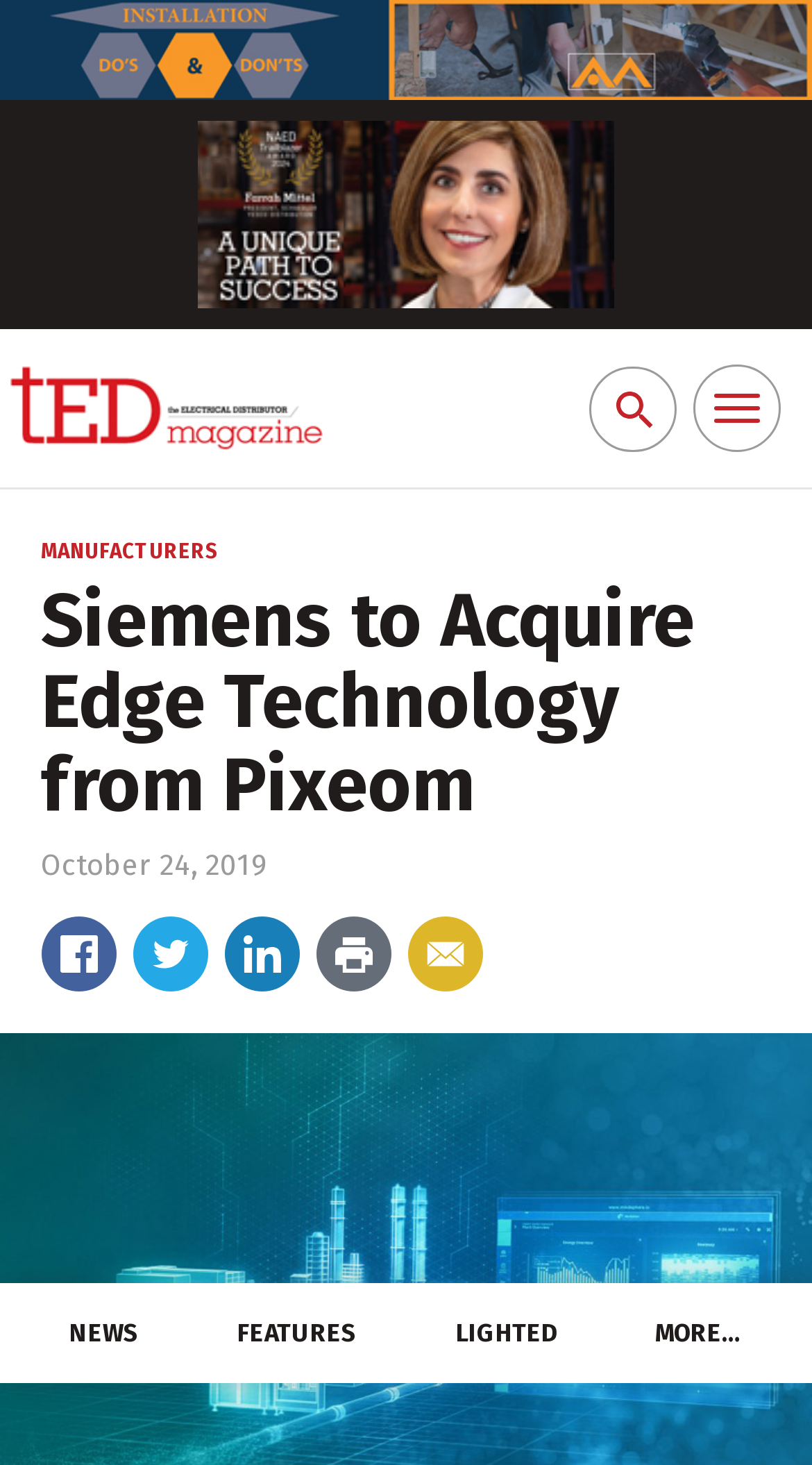Determine the bounding box coordinates for the HTML element described here: "parent_node: NEWS".

[0.0, 0.225, 0.41, 0.333]